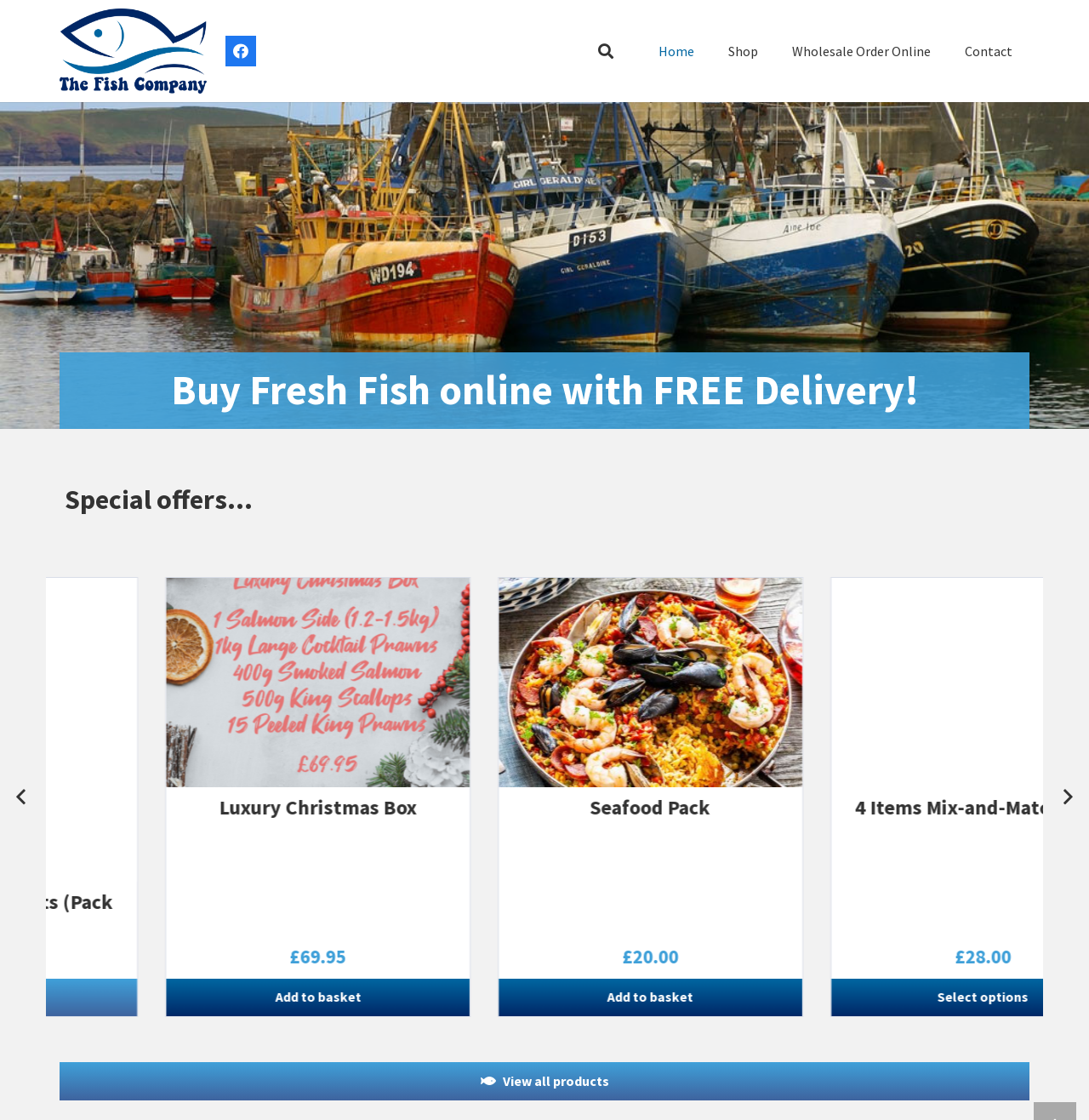Can you pinpoint the bounding box coordinates for the clickable element required for this instruction: "Add Luxury Christmas Box to basket"? The coordinates should be four float numbers between 0 and 1, i.e., [left, top, right, bottom].

[0.056, 0.874, 0.334, 0.908]